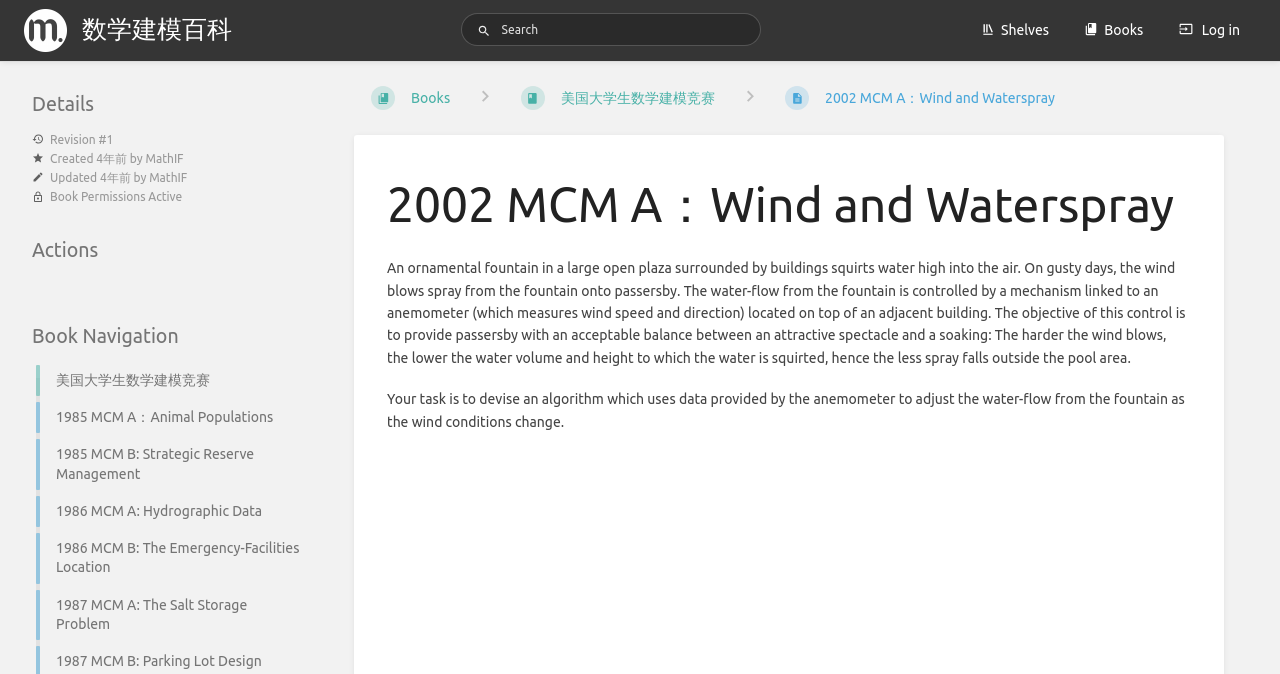Please determine the bounding box coordinates of the element to click on in order to accomplish the following task: "Go to Shelves". Ensure the coordinates are four float numbers ranging from 0 to 1, i.e., [left, top, right, bottom].

[0.754, 0.004, 0.832, 0.085]